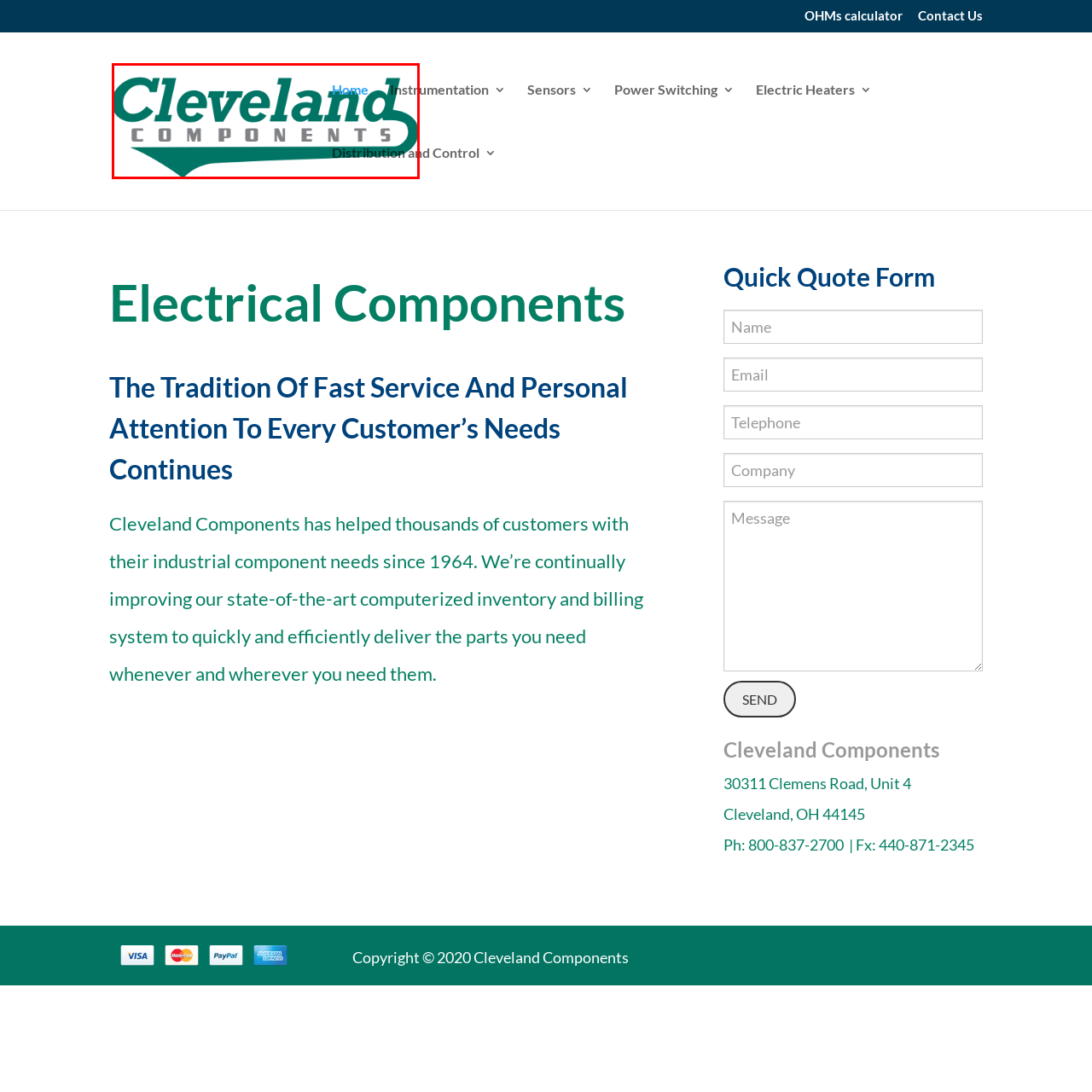What does the logo reflect?
Carefully examine the image within the red bounding box and provide a detailed answer to the question.

The logo of Cleveland Components embodies the company's commitment to excellence in electrical components distribution and sales, reflecting the tradition of fast service and customer focus.